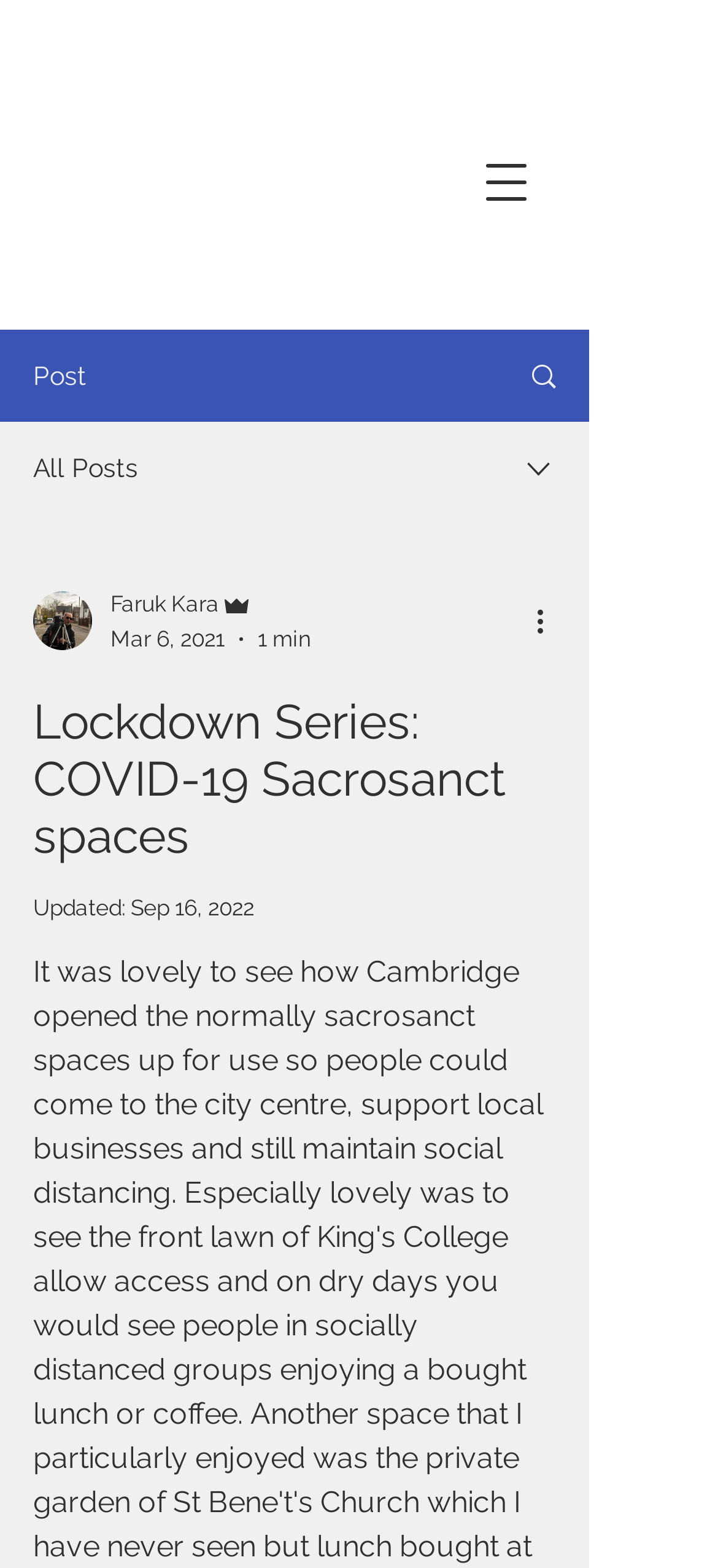Provide the bounding box coordinates for the specified HTML element described in this description: "Search". The coordinates should be four float numbers ranging from 0 to 1, in the format [left, top, right, bottom].

[0.695, 0.211, 0.818, 0.268]